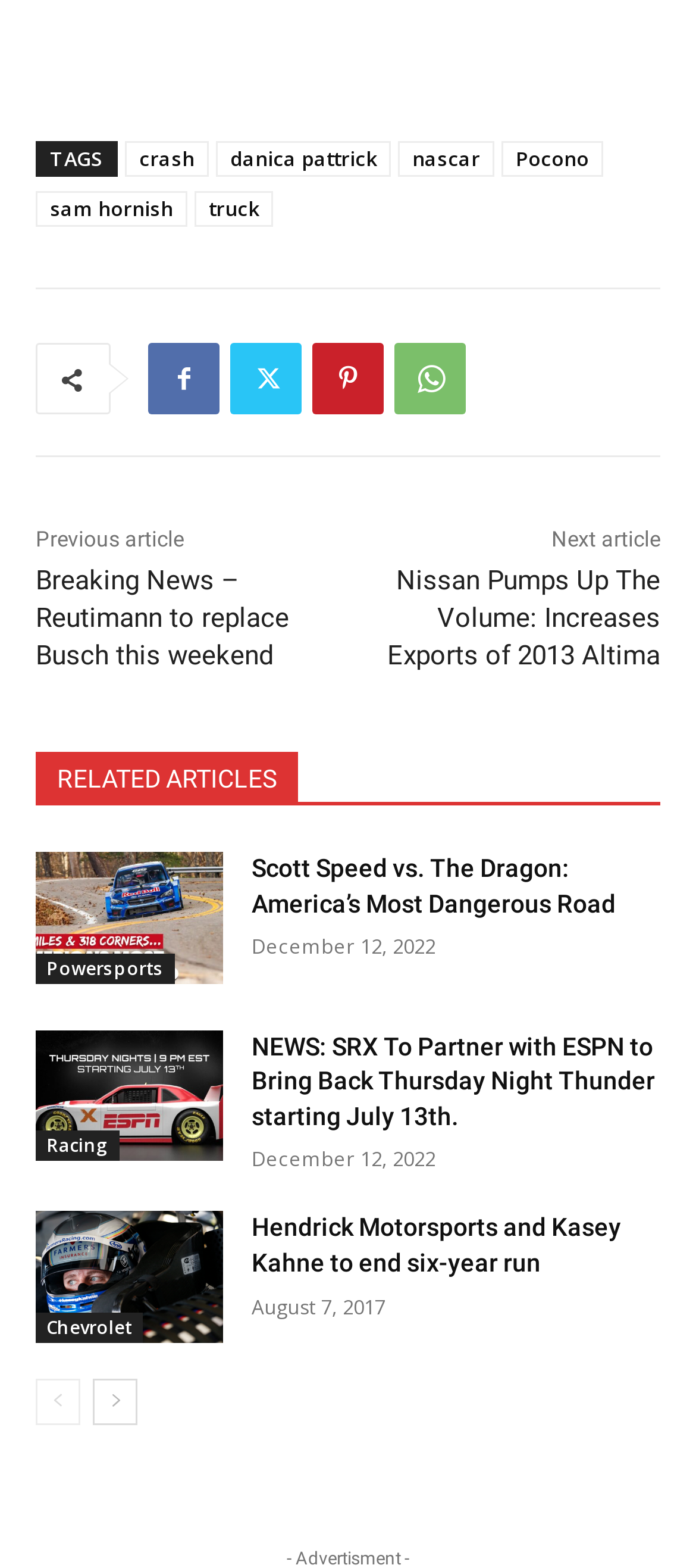Please identify the bounding box coordinates of the clickable region that I should interact with to perform the following instruction: "View the 'Scott Speed vs. The Dragon: America’s Most Dangerous Road' article". The coordinates should be expressed as four float numbers between 0 and 1, i.e., [left, top, right, bottom].

[0.362, 0.543, 0.949, 0.588]